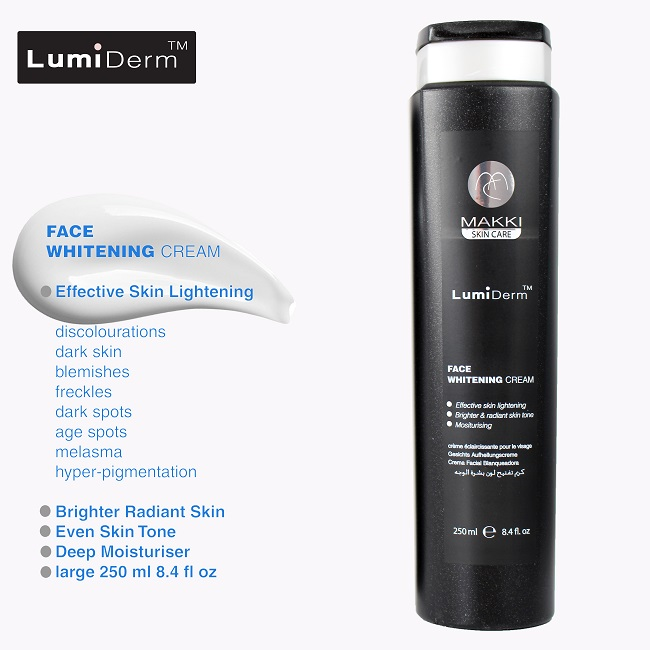Give a one-word or phrase response to the following question: What is the volume of the product?

250 ml (8.4 fl oz)